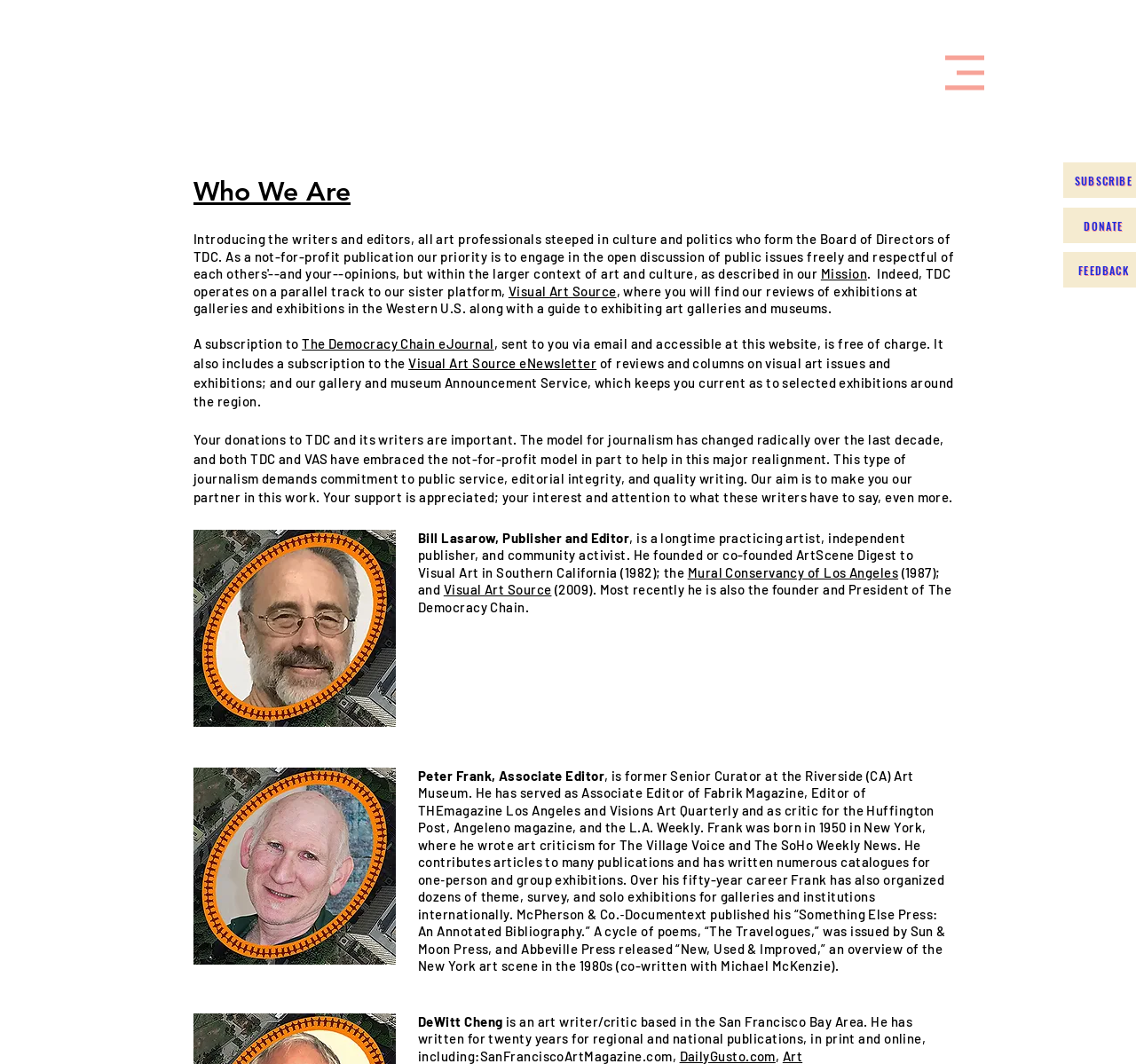Use one word or a short phrase to answer the question provided: 
What is the name of the eJournal published by The Democracy Chain?

The Democracy Chain eJournal